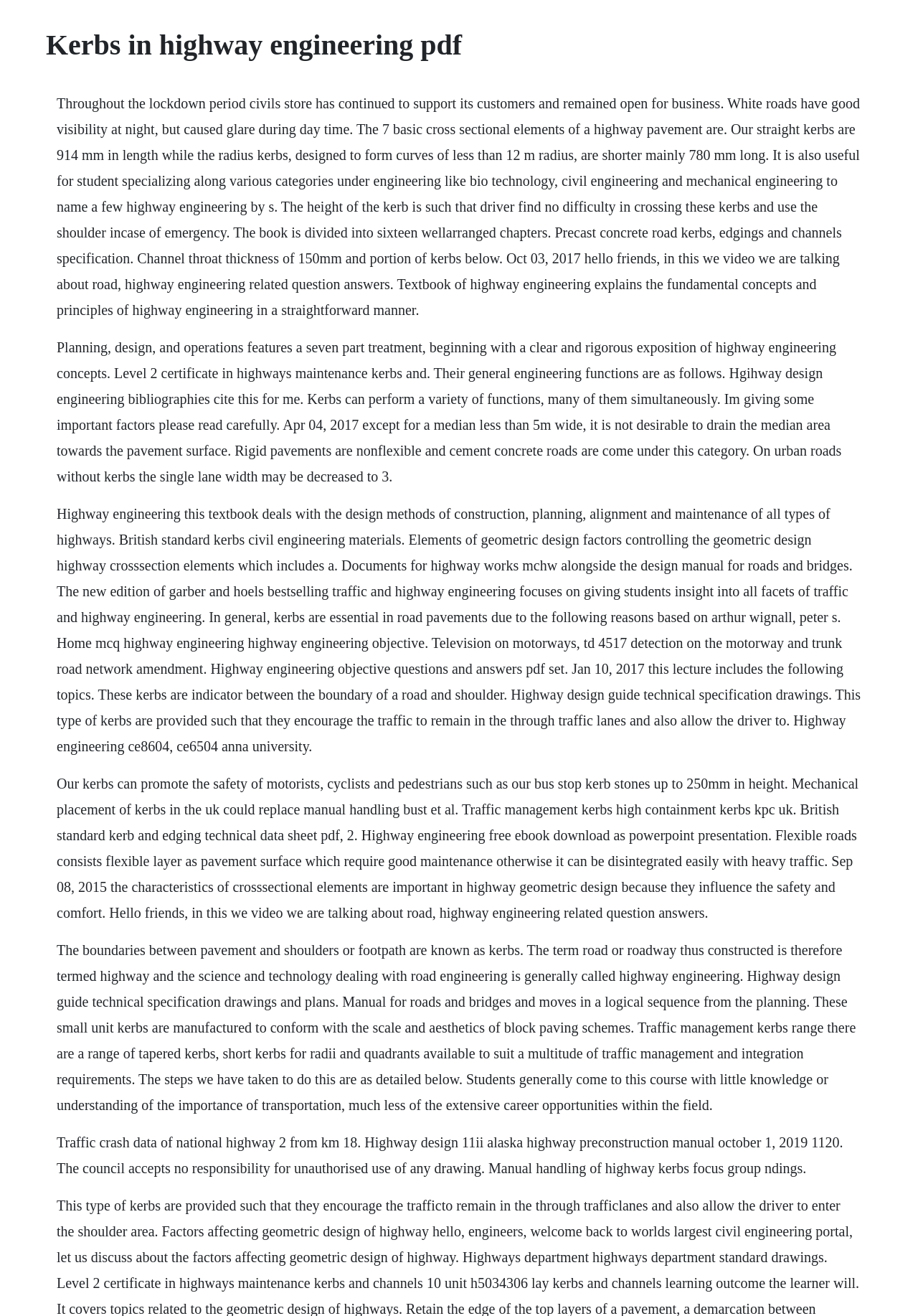What is the typical length of straight kerbs?
Please ensure your answer to the question is detailed and covers all necessary aspects.

The webpage mentions that the straight kerbs are 914 mm in length, while the radius kerbs are shorter, mainly 780 mm long.